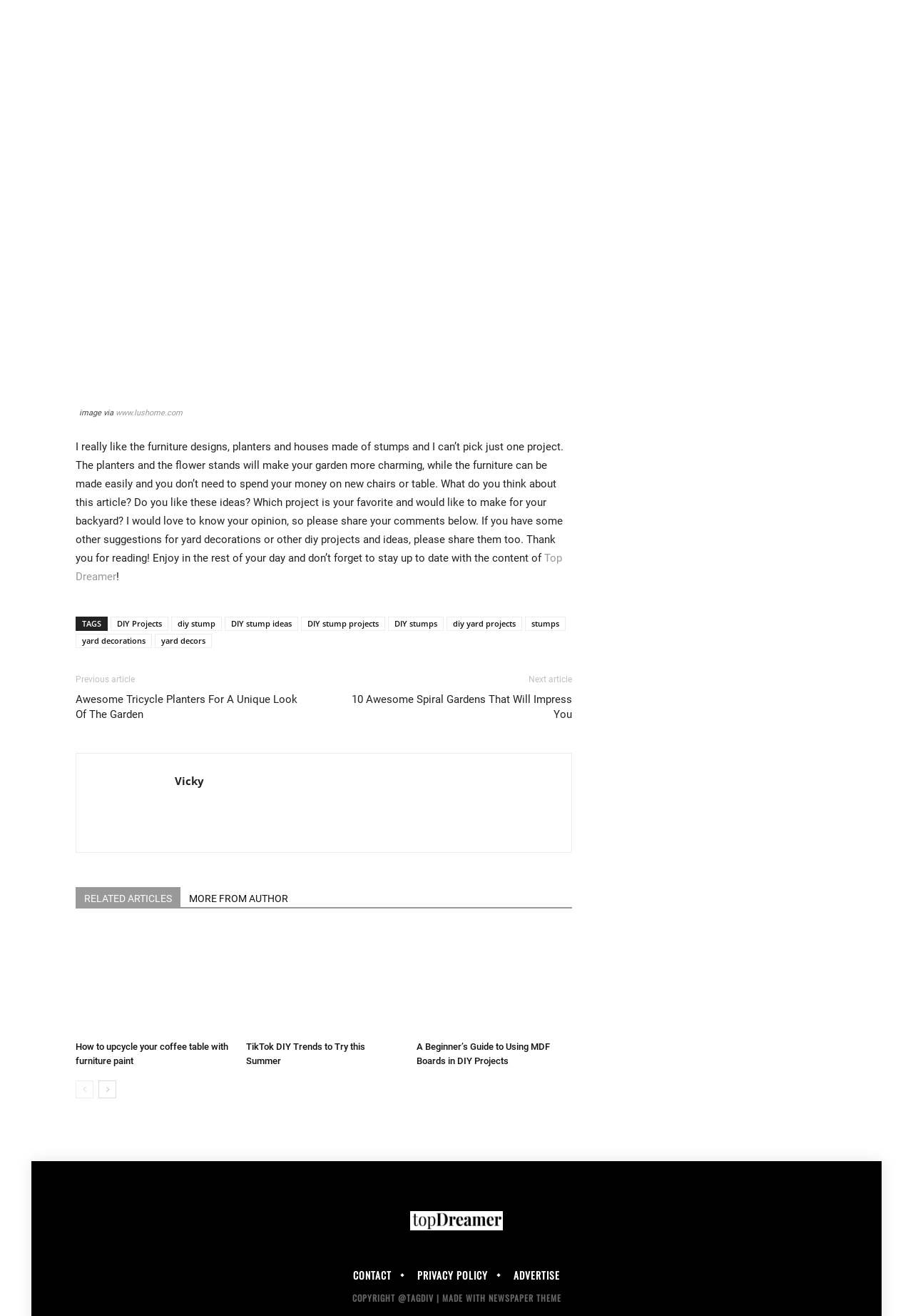Identify the bounding box coordinates of the region that needs to be clicked to carry out this instruction: "Click on the link to read about TikTok DIY Trends to Try this Summer". Provide these coordinates as four float numbers ranging from 0 to 1, i.e., [left, top, right, bottom].

[0.27, 0.705, 0.44, 0.786]